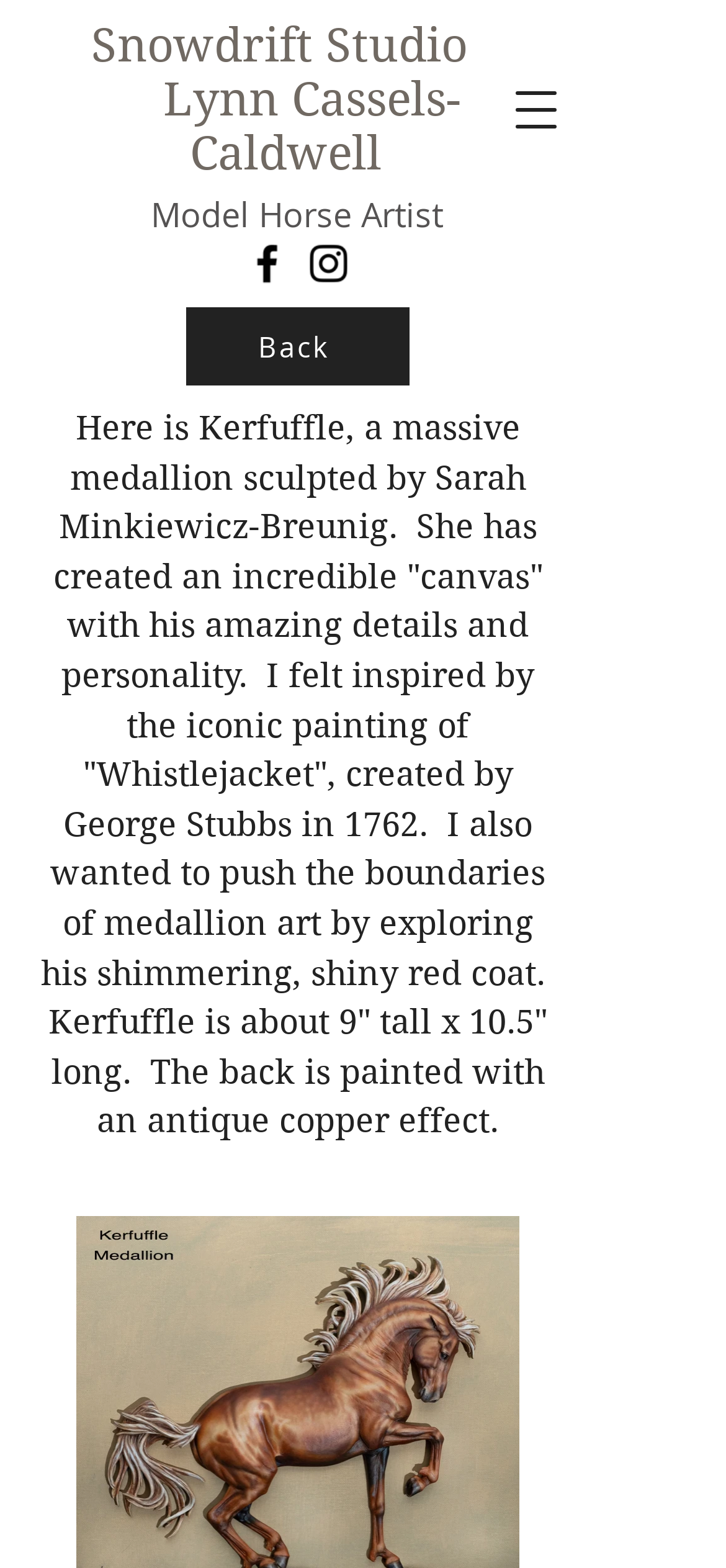Who is the artist of Kerfuffle?
From the details in the image, answer the question comprehensively.

I found the answer by reading the text in the heading element, which describes Kerfuffle as 'a massive medallion sculpted by Sarah Minkiewicz-Breunig'.